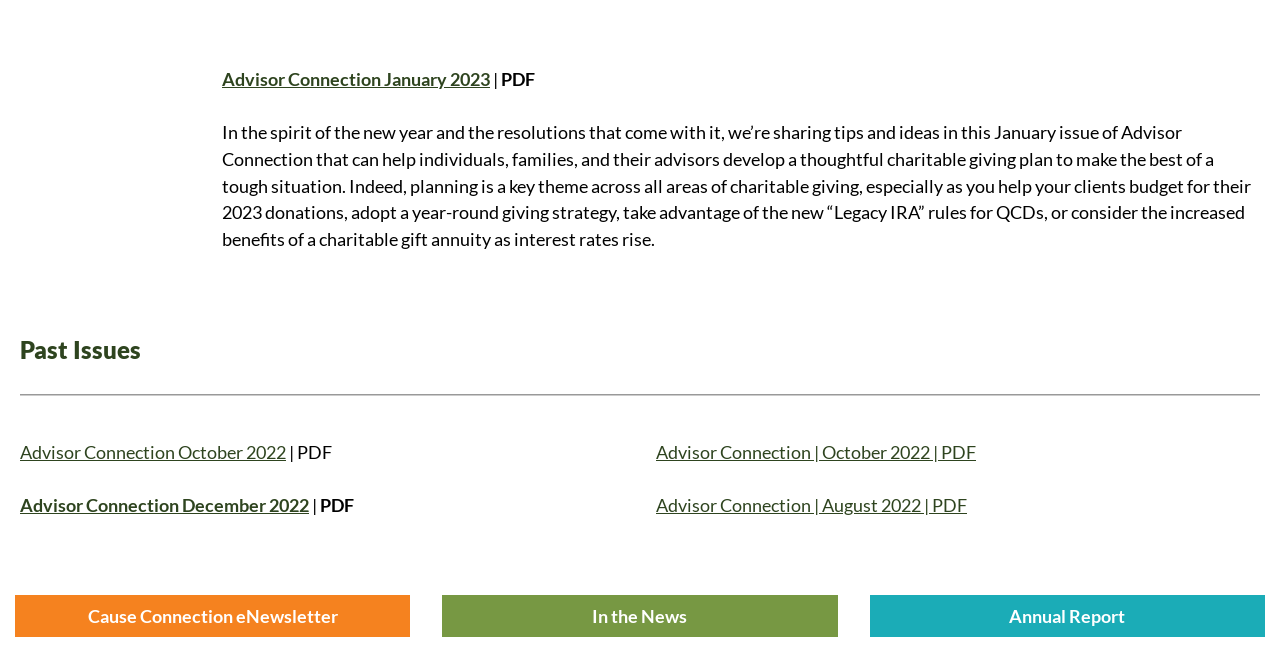Determine the bounding box coordinates for the HTML element described here: "Advisor Connection December 2022".

[0.016, 0.739, 0.241, 0.772]